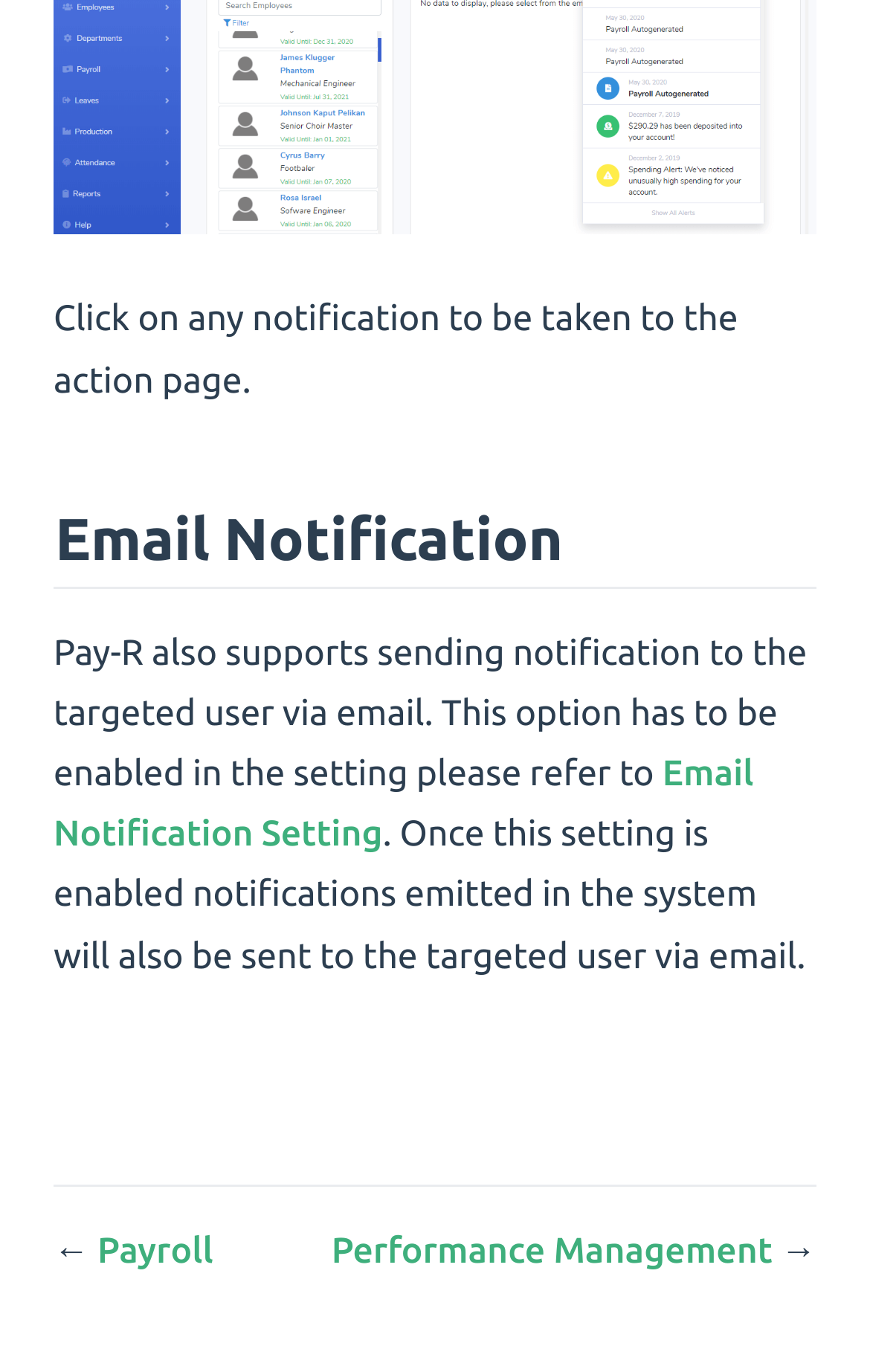Utilize the information from the image to answer the question in detail:
Where can I find email notification settings?

The webpage mentions that the email notification option has to be enabled in the setting, and provides a link to 'Email Notification Setting', which suggests that I can find the email notification settings by clicking on that link.